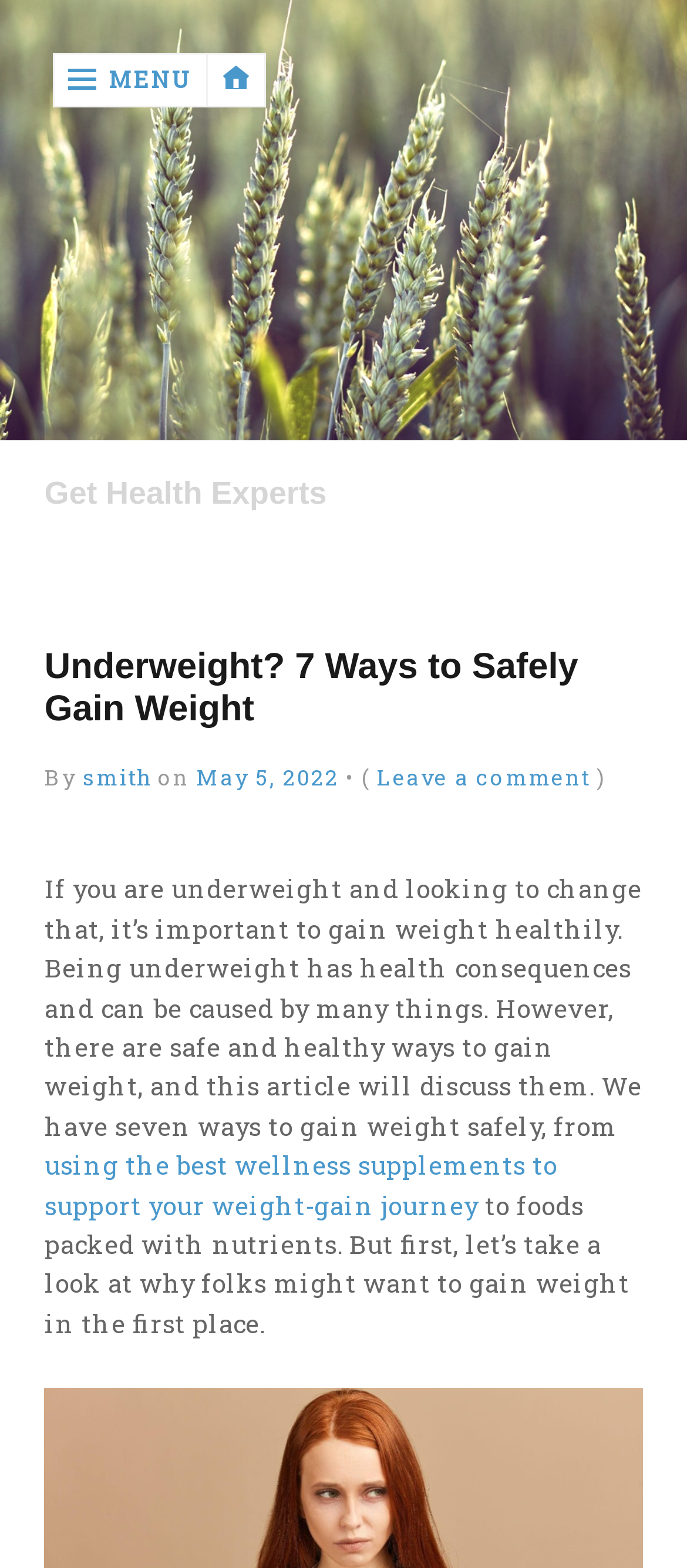Offer a meticulous description of the webpage's structure and content.

This webpage is about gaining weight healthily, specifically targeting individuals who are underweight. At the top left corner, there is a search bar with a magnifying glass icon and a placeholder text "Search...". Next to it, there is a button with a hamburger menu icon. 

Below the search bar, there are four links: "About Author", "Disclaimer", "Privacy Policy", and "Write for Us", aligned horizontally from left to right. 

On the top right corner, there are two icons: a menu icon and another icon. 

The main content of the webpage starts with a heading "Get Health Experts" followed by another heading "Underweight? 7 Ways to Safely Gain Weight". Below these headings, there is information about the author, including the name "smith" and the date "May 5, 2022". 

The main article begins with a paragraph that explains the importance of gaining weight healthily and the consequences of being underweight. The article then promises to discuss seven safe and healthy ways to gain weight. There is a link within the paragraph that mentions using wellness supplements to support weight gain. The article continues with a discussion on why people might want to gain weight in the first place.